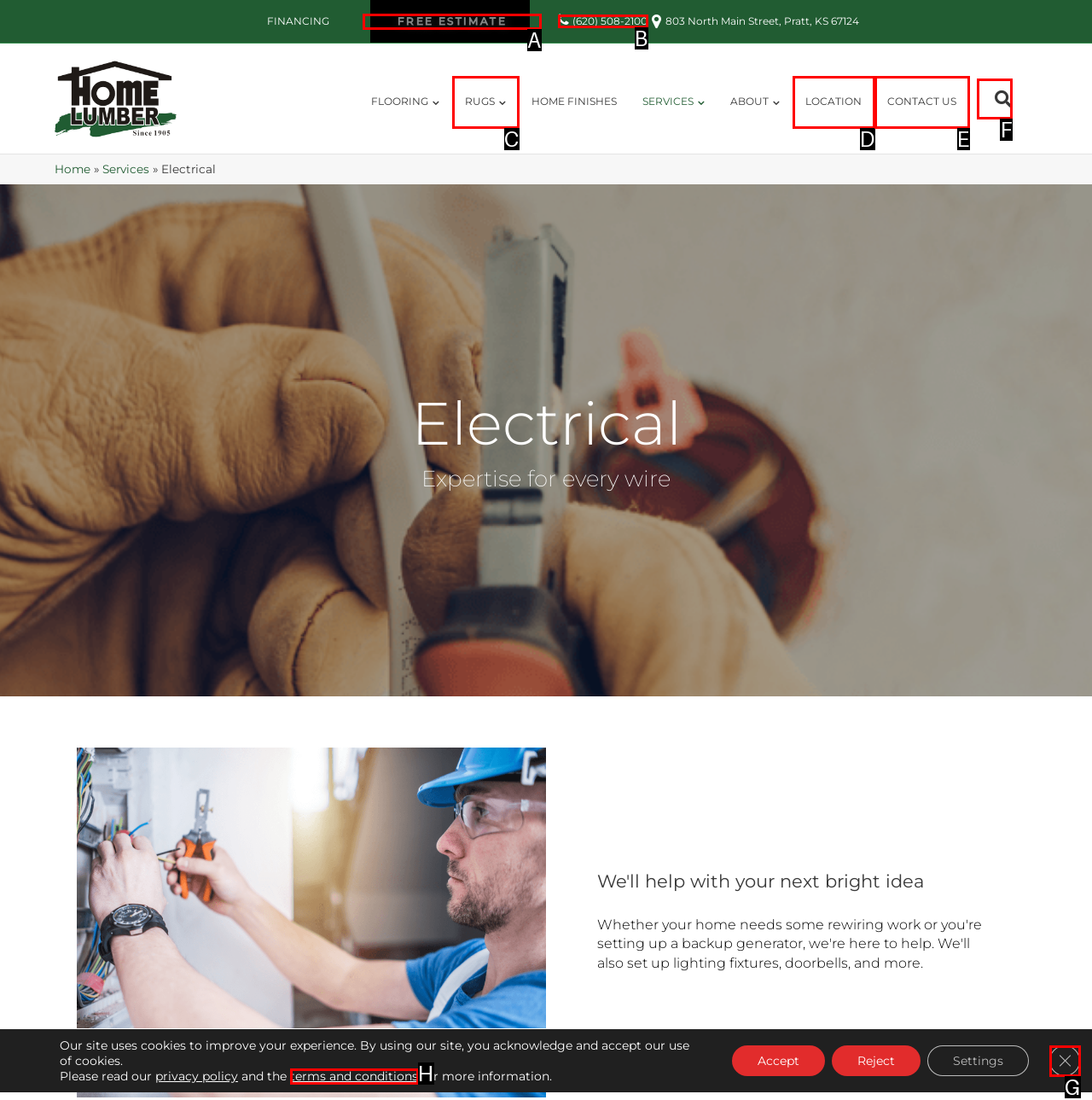Which UI element should you click on to achieve the following task: Search for something? Provide the letter of the correct option.

F